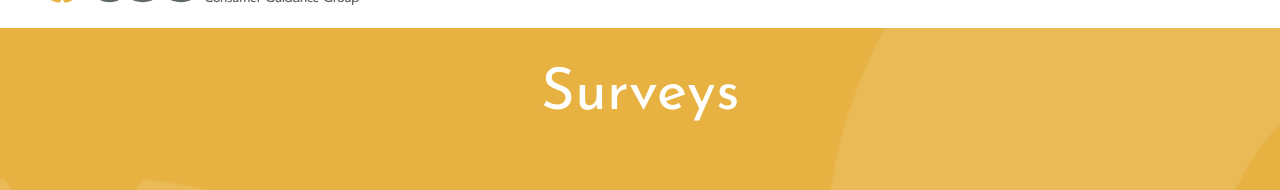Generate a detailed caption that encompasses all aspects of the image.

The image prominently features the word "Surveys" in an elegant, white font against a warm, golden-yellow background. This design choice draws attention to the importance of surveys in gathering data. Above the word, the brand name "Consumer Guidance Group" is subtly displayed, indicating the organization behind the content. The overall minimalist aesthetic underscores the focus on the topic of surveys, suggesting their role in understanding consumer opinions and behaviors. This visual representation aligns with the themes of methodology and analysis explored on the webpage, emphasizing the value of collecting and interpreting survey data.